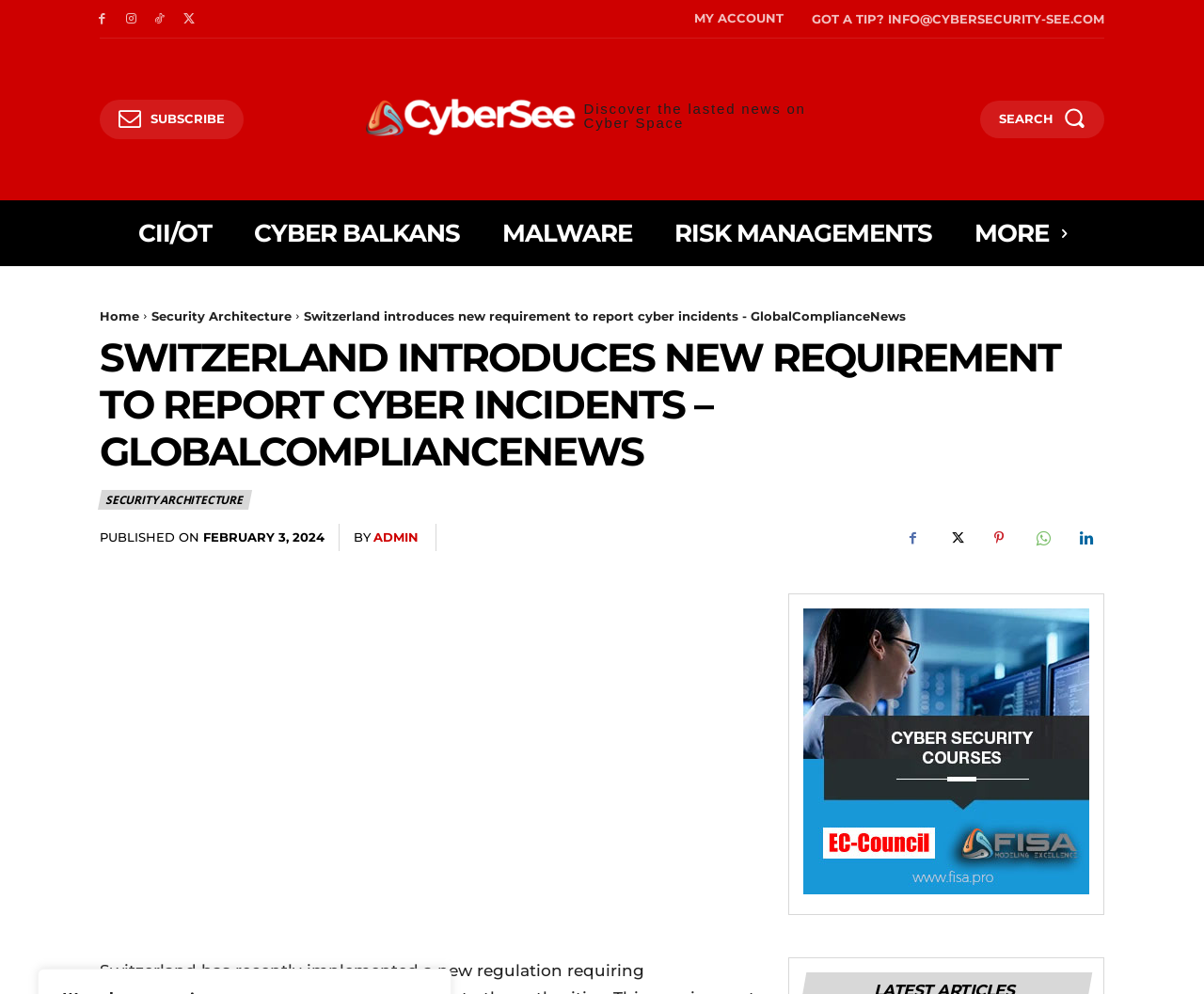Find and indicate the bounding box coordinates of the region you should select to follow the given instruction: "Subscribe to the newsletter".

[0.083, 0.1, 0.202, 0.14]